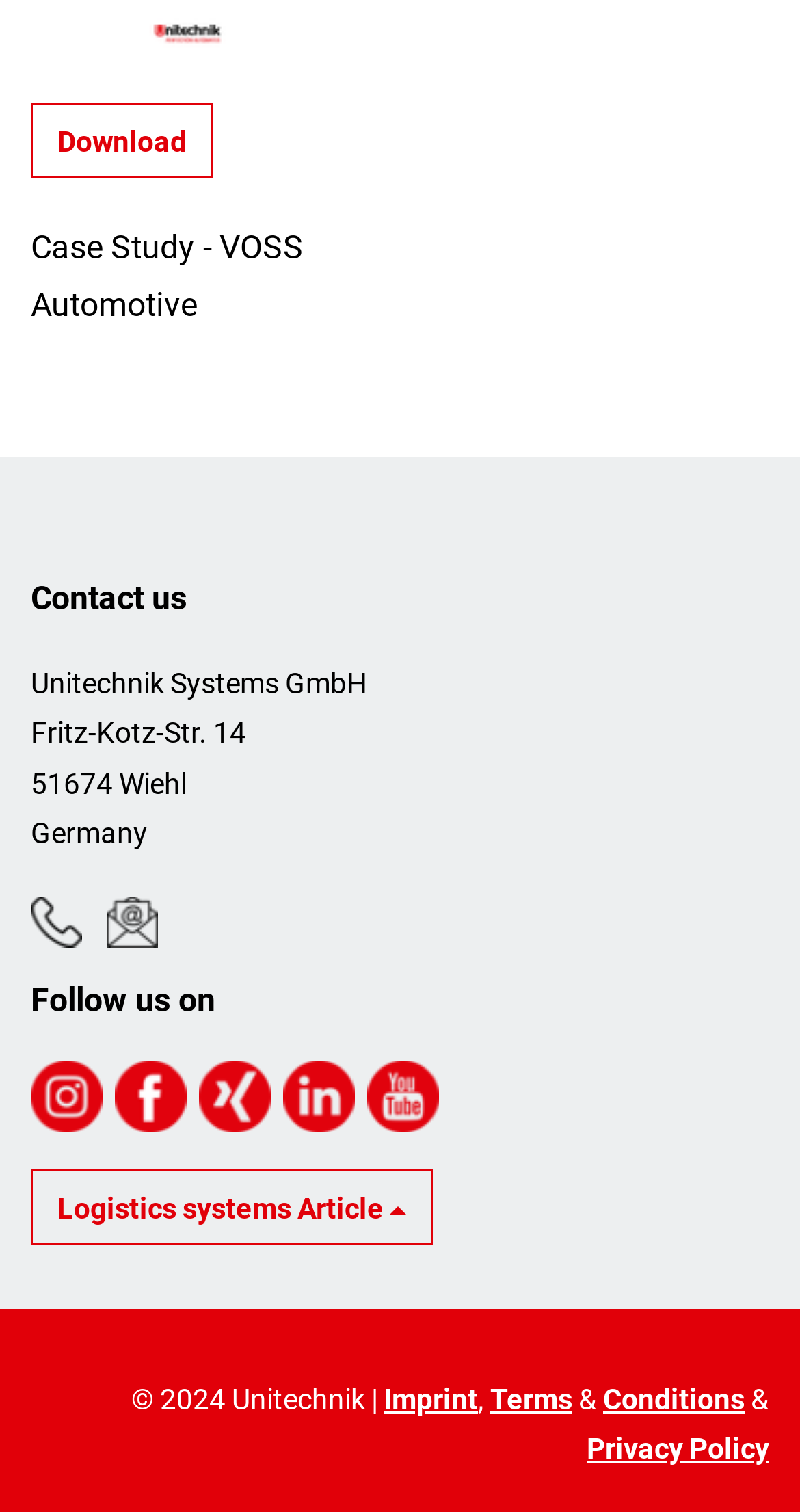What is the topic of the article?
Provide a comprehensive and detailed answer to the question.

I found the topic of the article by looking at the static text element with the bounding box coordinates [0.072, 0.788, 0.487, 0.809], which contains the text 'Logistics systems Article'.